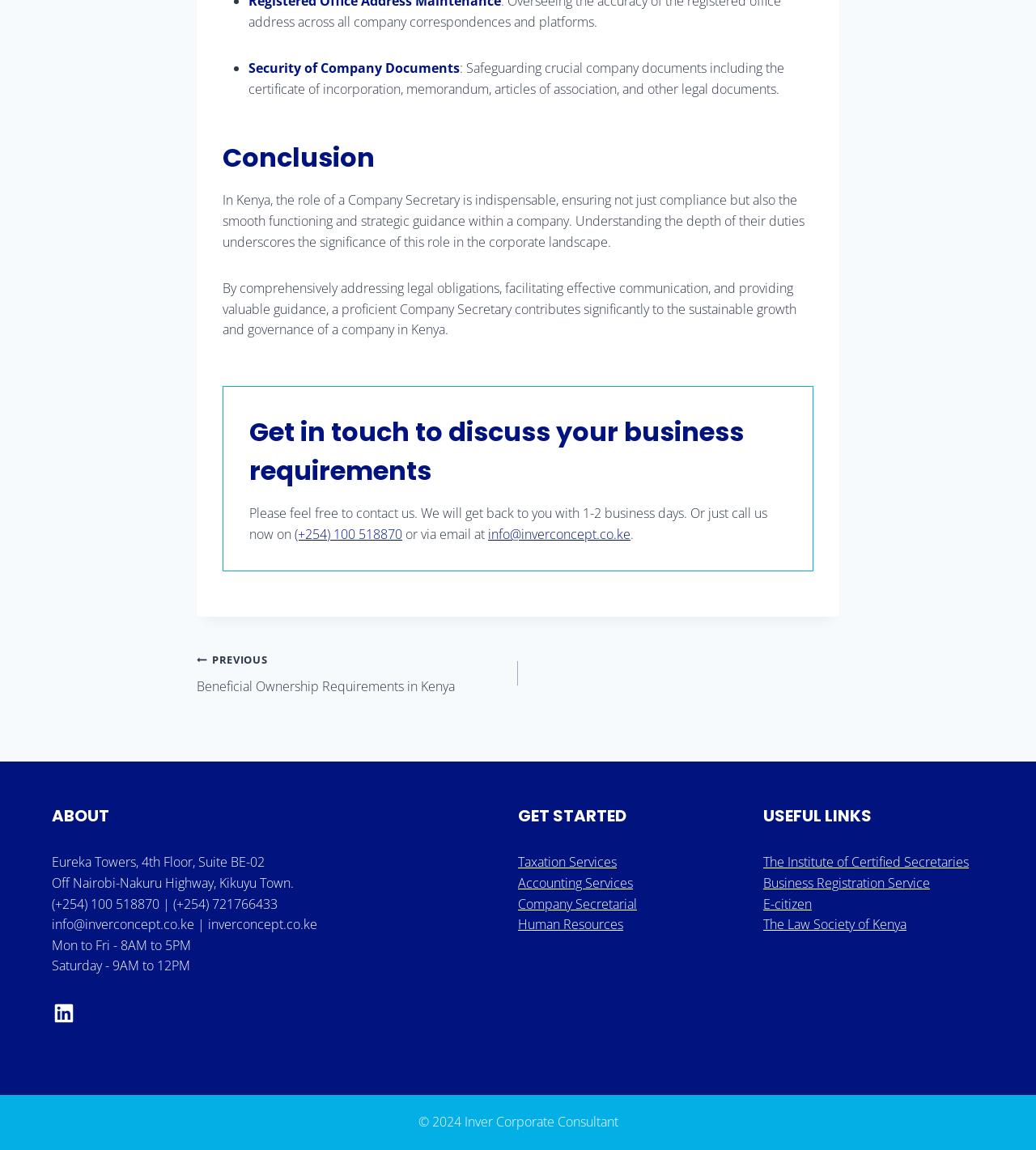What is the address of the company?
Refer to the image and give a detailed response to the question.

The webpage provides the company's address, stating 'Eureka Towers, 4th Floor, Suite BE-02, Off Nairobi-Nakuru Highway, Kikuyu Town.' This is the physical location of the company.